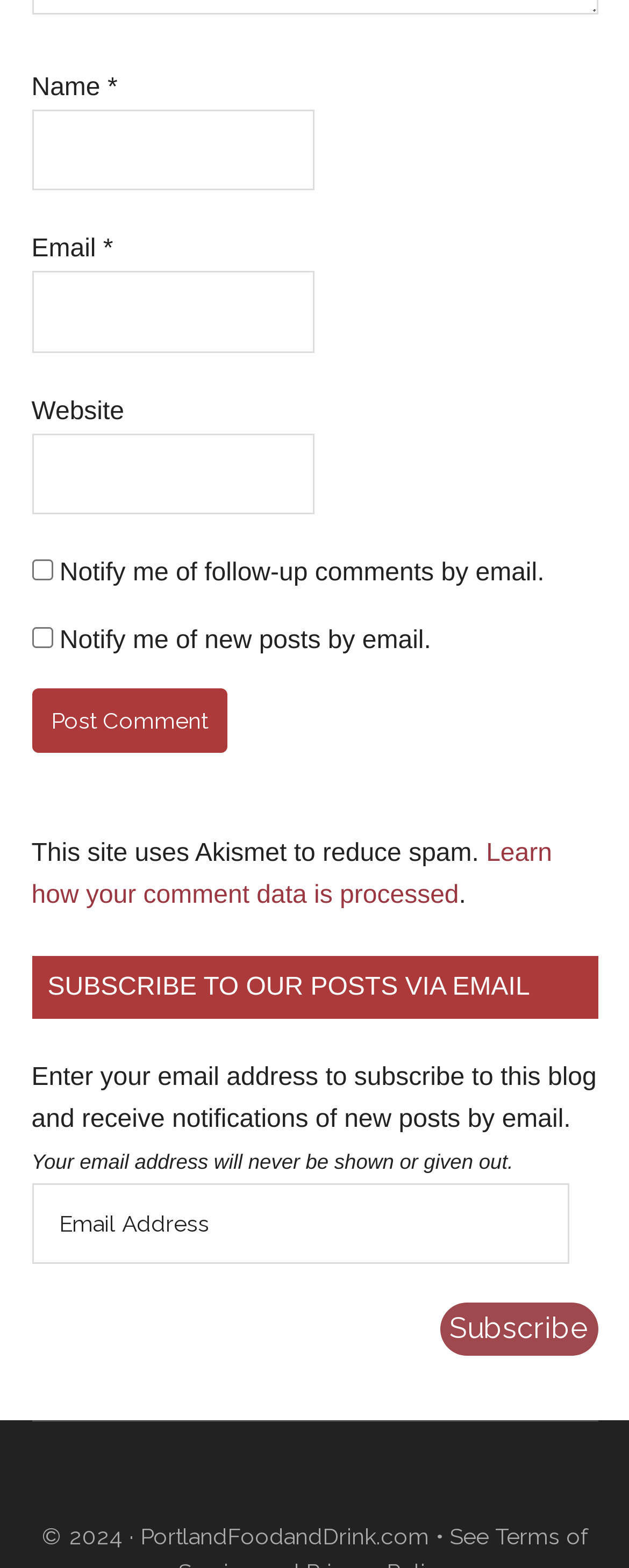Highlight the bounding box of the UI element that corresponds to this description: "parent_node: Name * name="author"".

[0.05, 0.07, 0.5, 0.122]